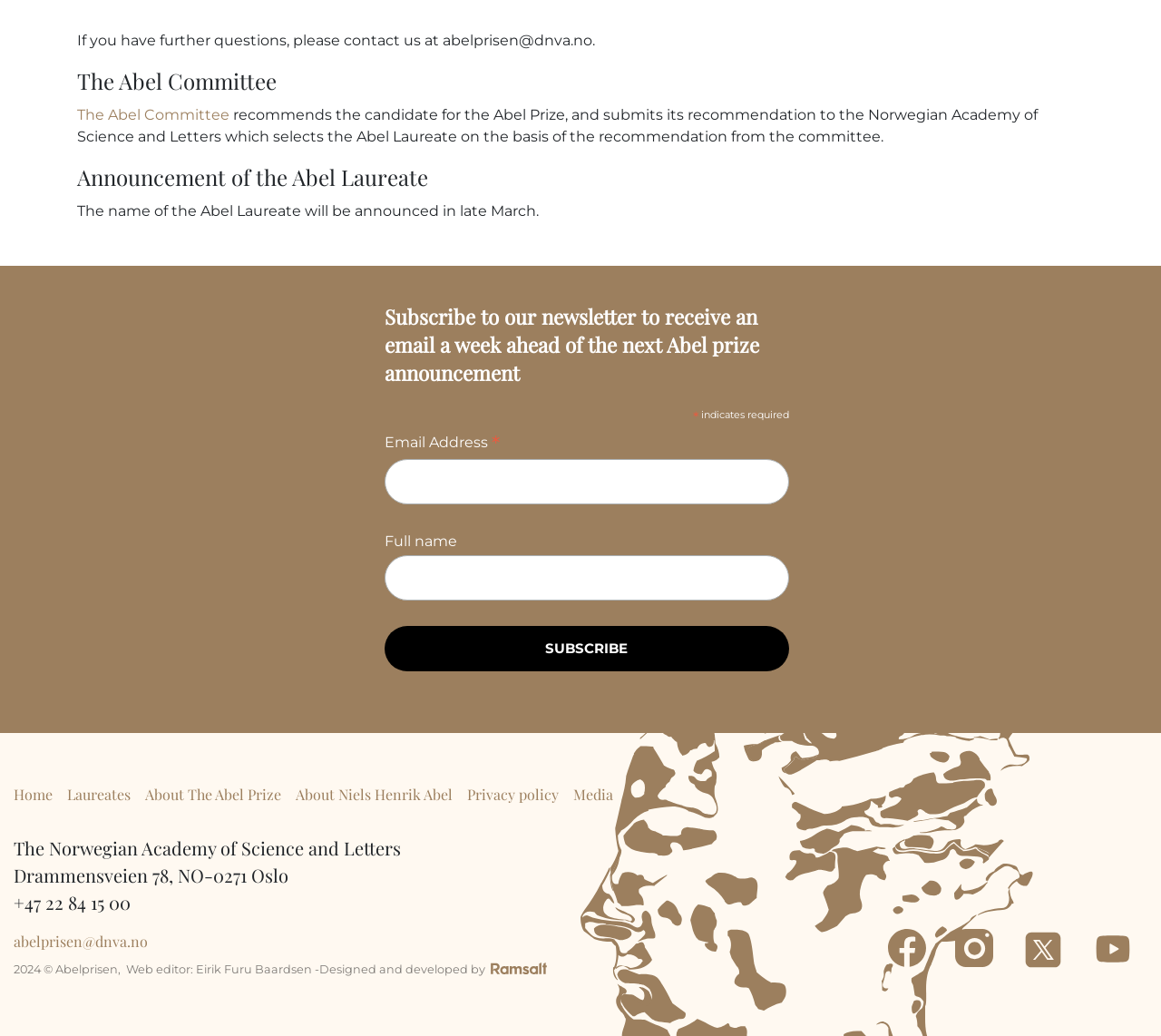Locate the bounding box of the UI element with the following description: "Privacy policy".

[0.402, 0.75, 0.494, 0.785]